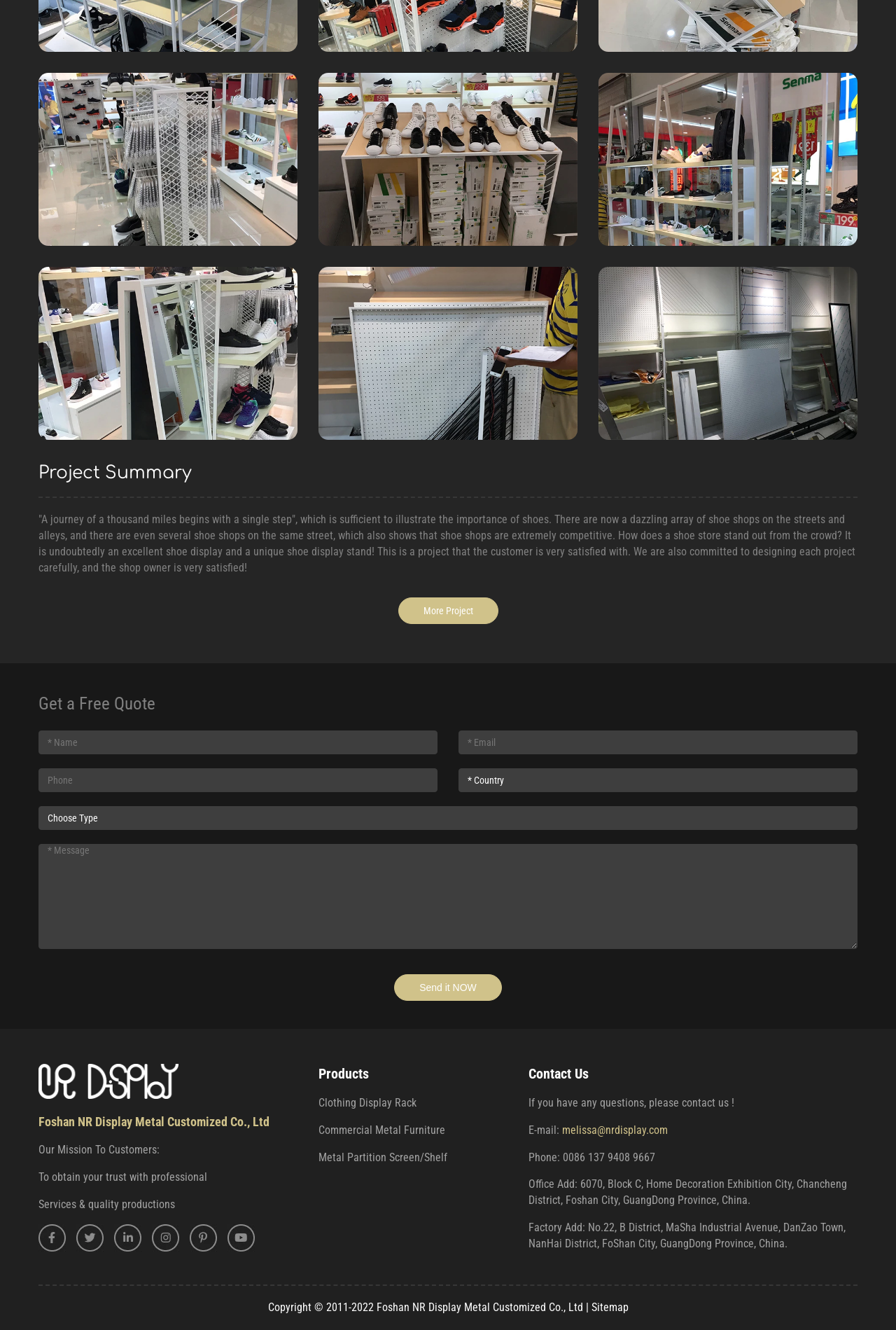Provide the bounding box coordinates of the section that needs to be clicked to accomplish the following instruction: "Click the 'Send it NOW' button."

[0.44, 0.733, 0.56, 0.753]